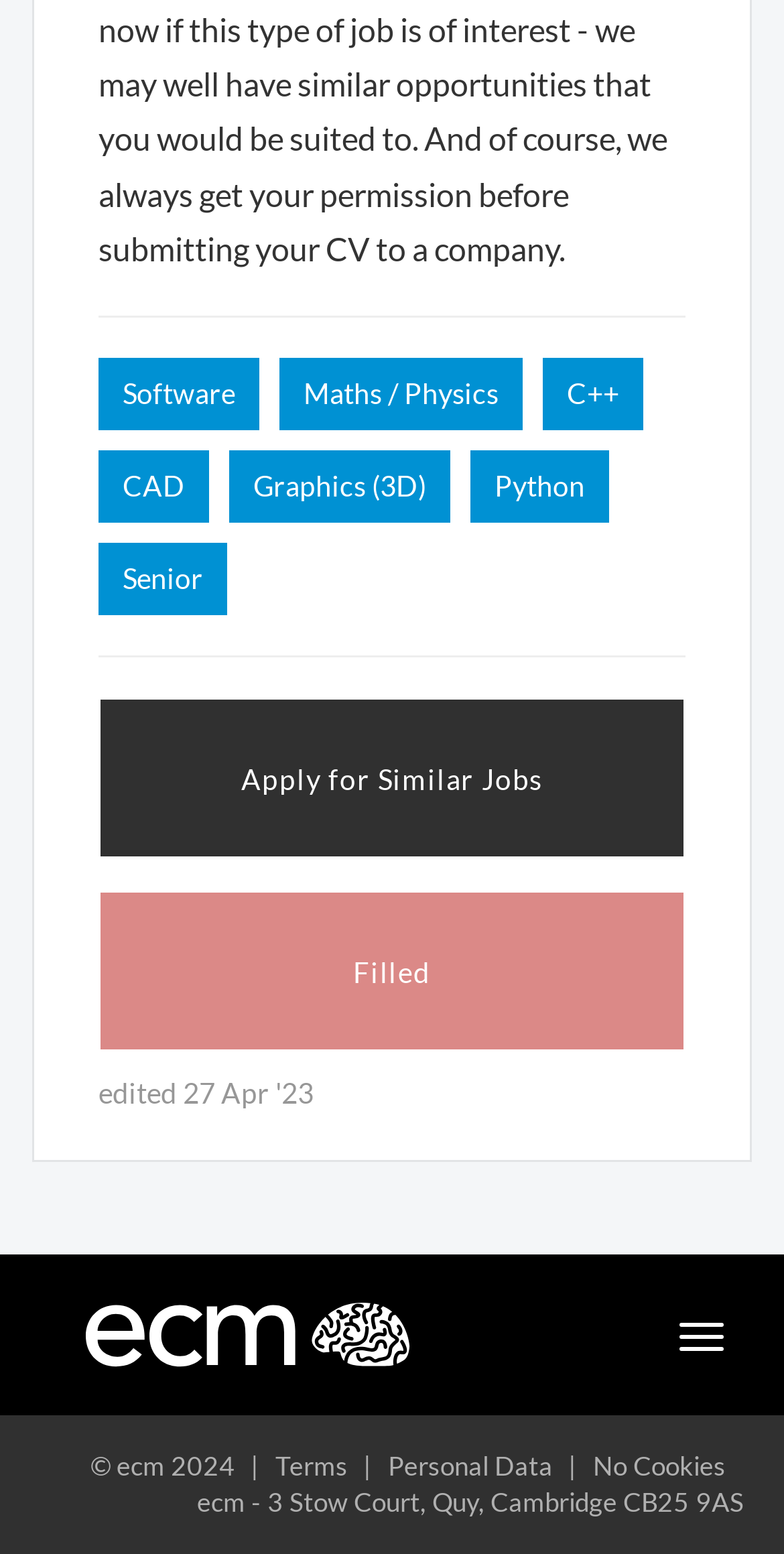Find the bounding box coordinates corresponding to the UI element with the description: "Youtube". The coordinates should be formatted as [left, top, right, bottom], with values as floats between 0 and 1.

None